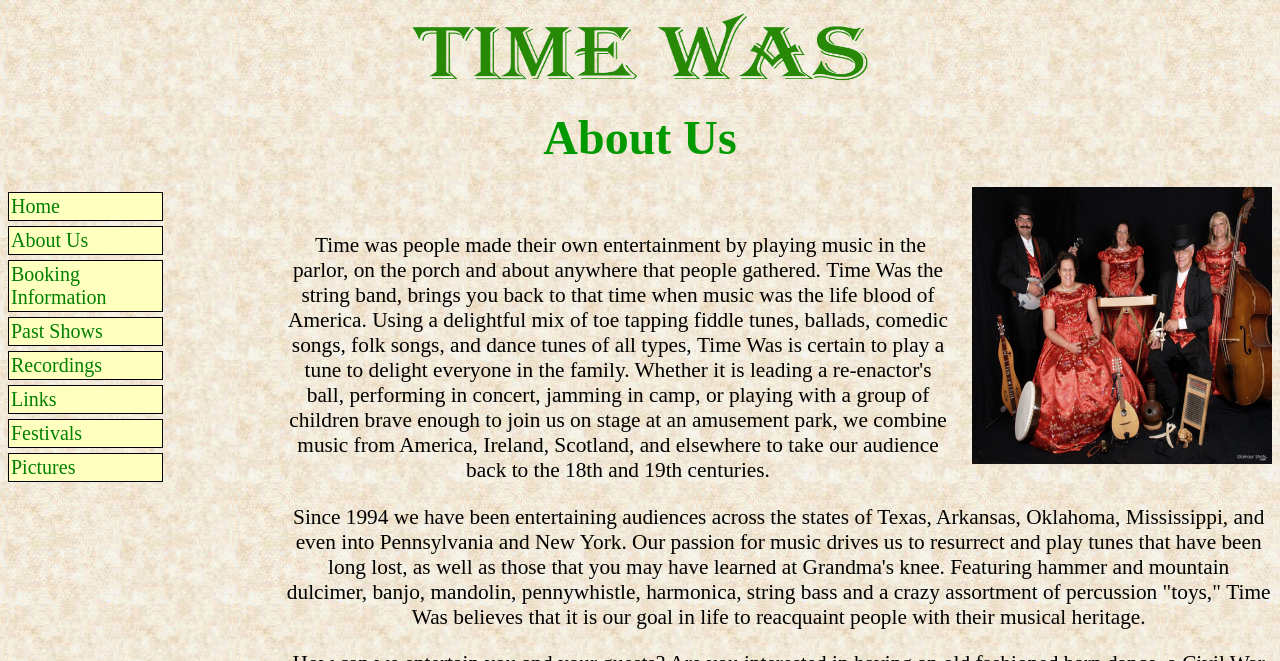Identify the bounding box coordinates of the clickable region necessary to fulfill the following instruction: "Explore 'Past Shows'". The bounding box coordinates should be four float numbers between 0 and 1, i.e., [left, top, right, bottom].

[0.006, 0.479, 0.127, 0.523]